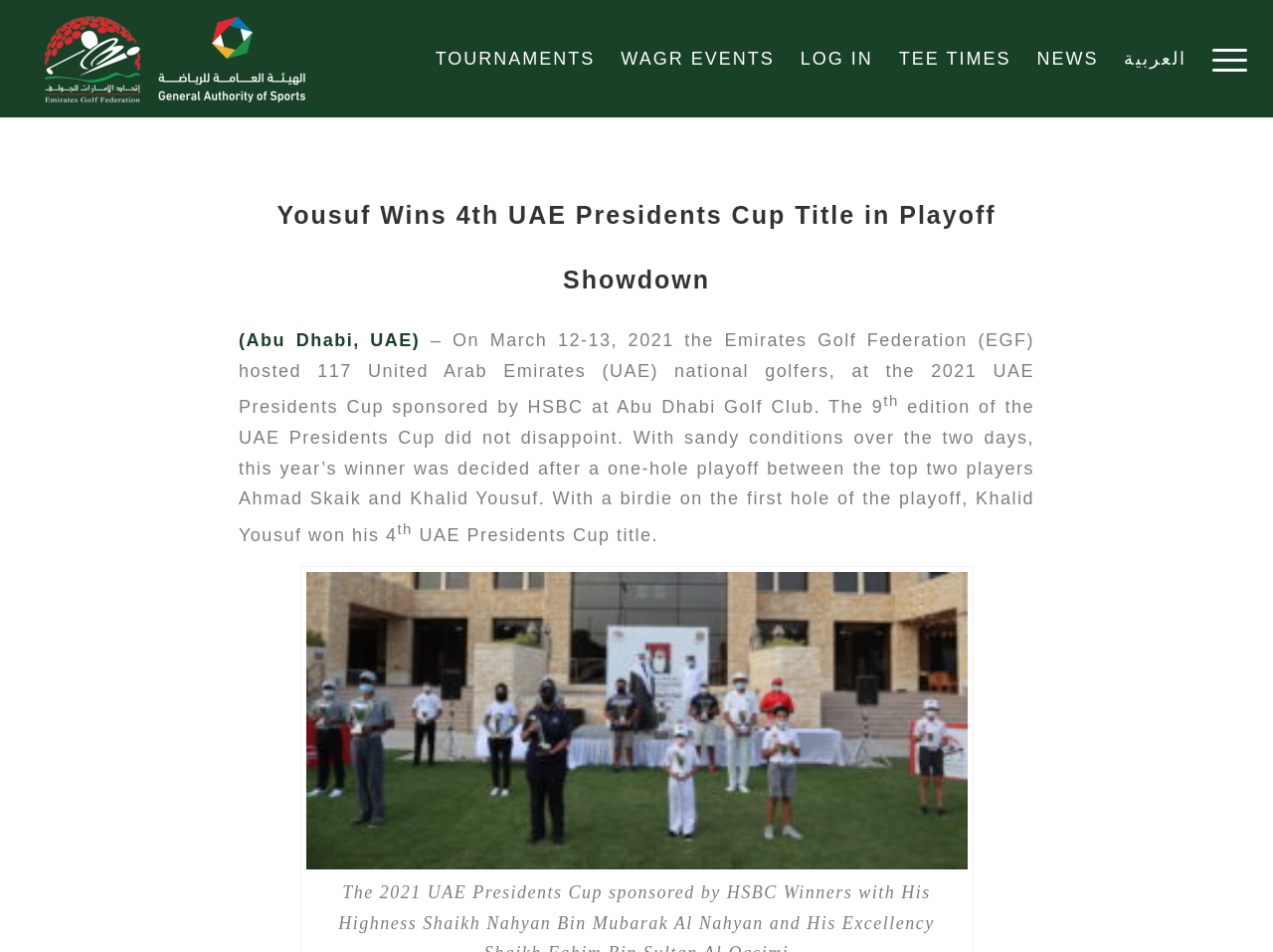Refer to the image and provide a thorough answer to this question:
What is the name of the winner of the 2021 UAE Presidents Cup?

I read the text in the webpage and found the sentence '...Khalid Yousuf won his 4th UAE Presidents Cup title.' which indicates that Khalid Yousuf is the winner of the 2021 UAE Presidents Cup.